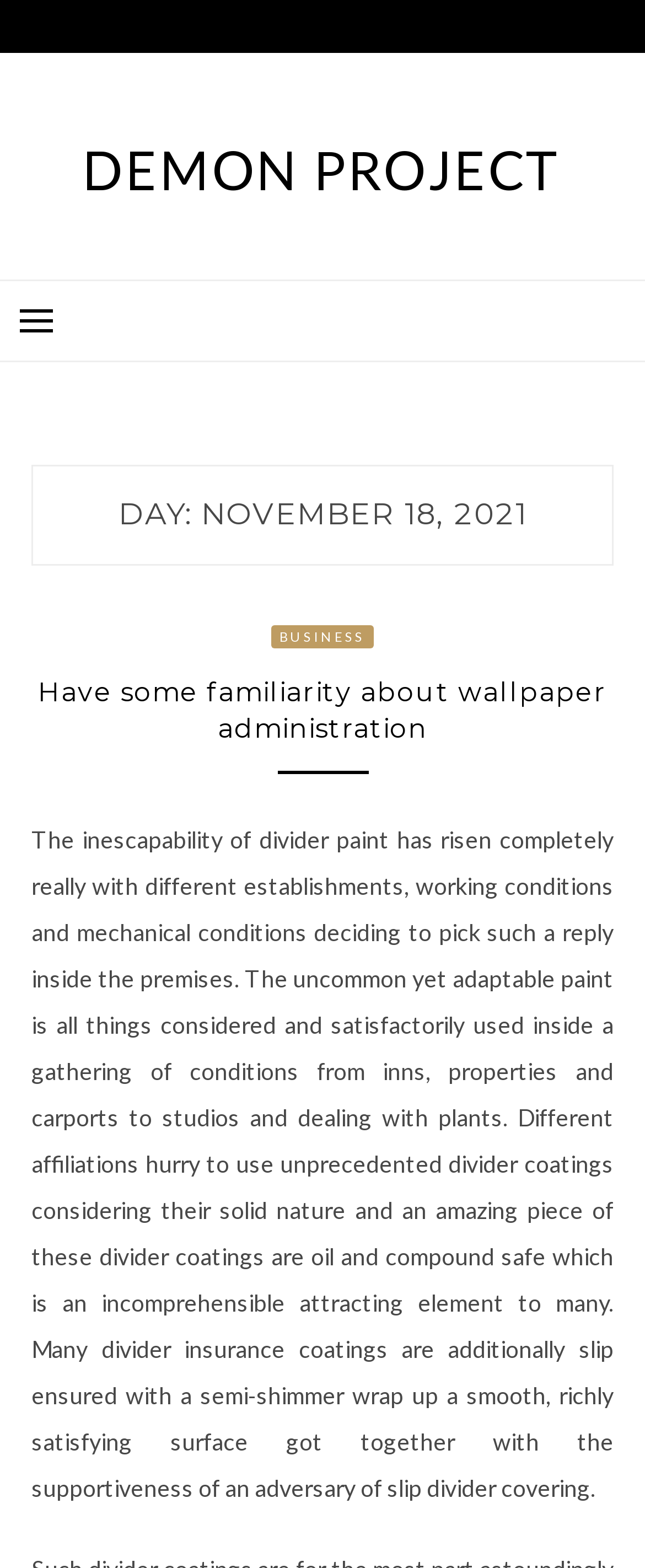Give the bounding box coordinates for this UI element: "http://www.courant.com/archives". The coordinates should be four float numbers between 0 and 1, arranged as [left, top, right, bottom].

None